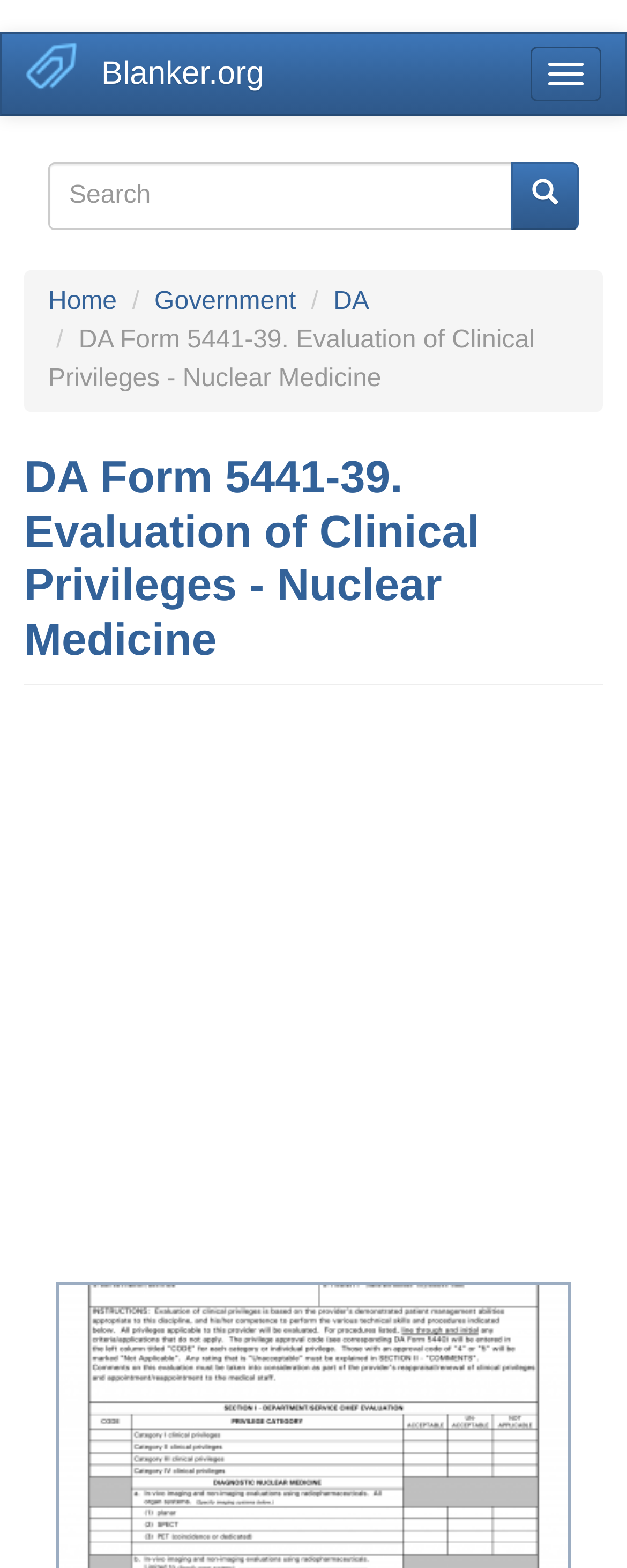Determine the bounding box coordinates of the target area to click to execute the following instruction: "Toggle navigation."

[0.846, 0.03, 0.959, 0.065]